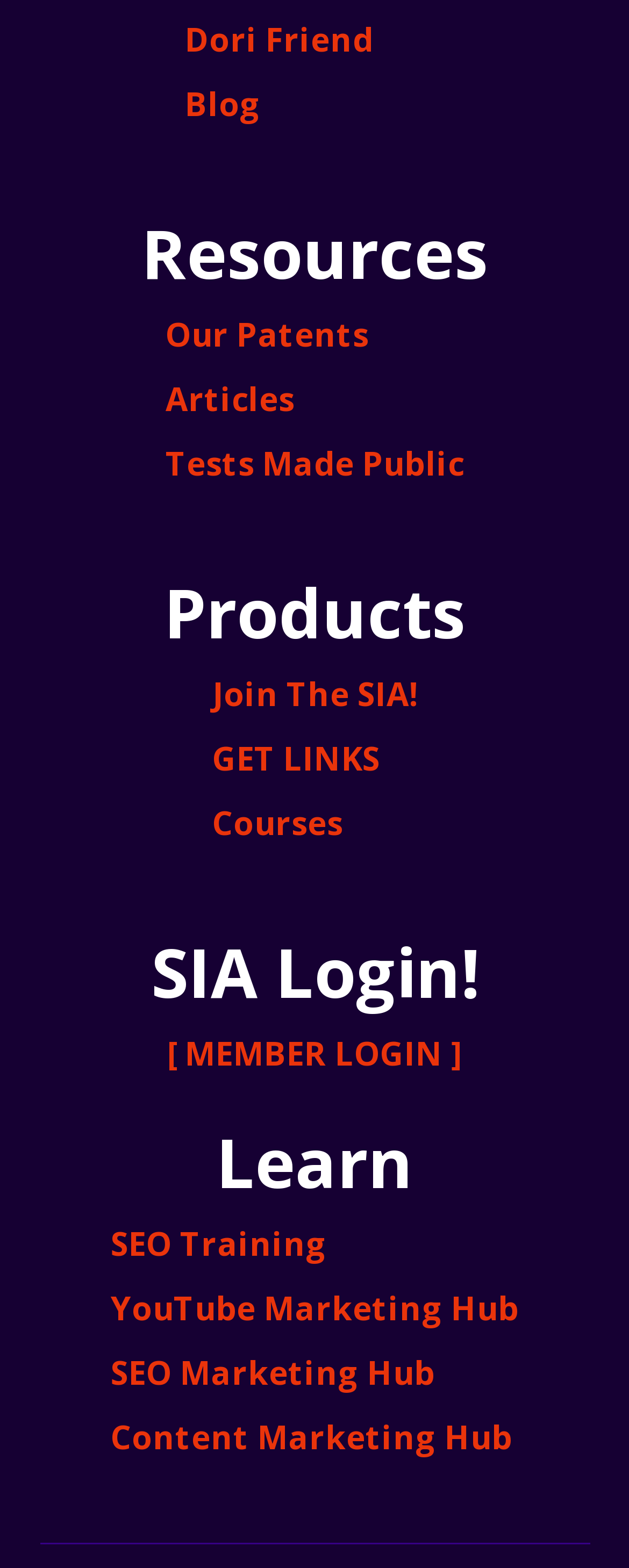What is the second link under the 'Learn' section?
Based on the screenshot, give a detailed explanation to answer the question.

Under the 'Learn' section, I found three links: 'SEO Training', 'YouTube Marketing Hub', and 'SEO Marketing Hub'. The second link is 'YouTube Marketing Hub' with a bounding box of [0.176, 0.814, 0.824, 0.855].